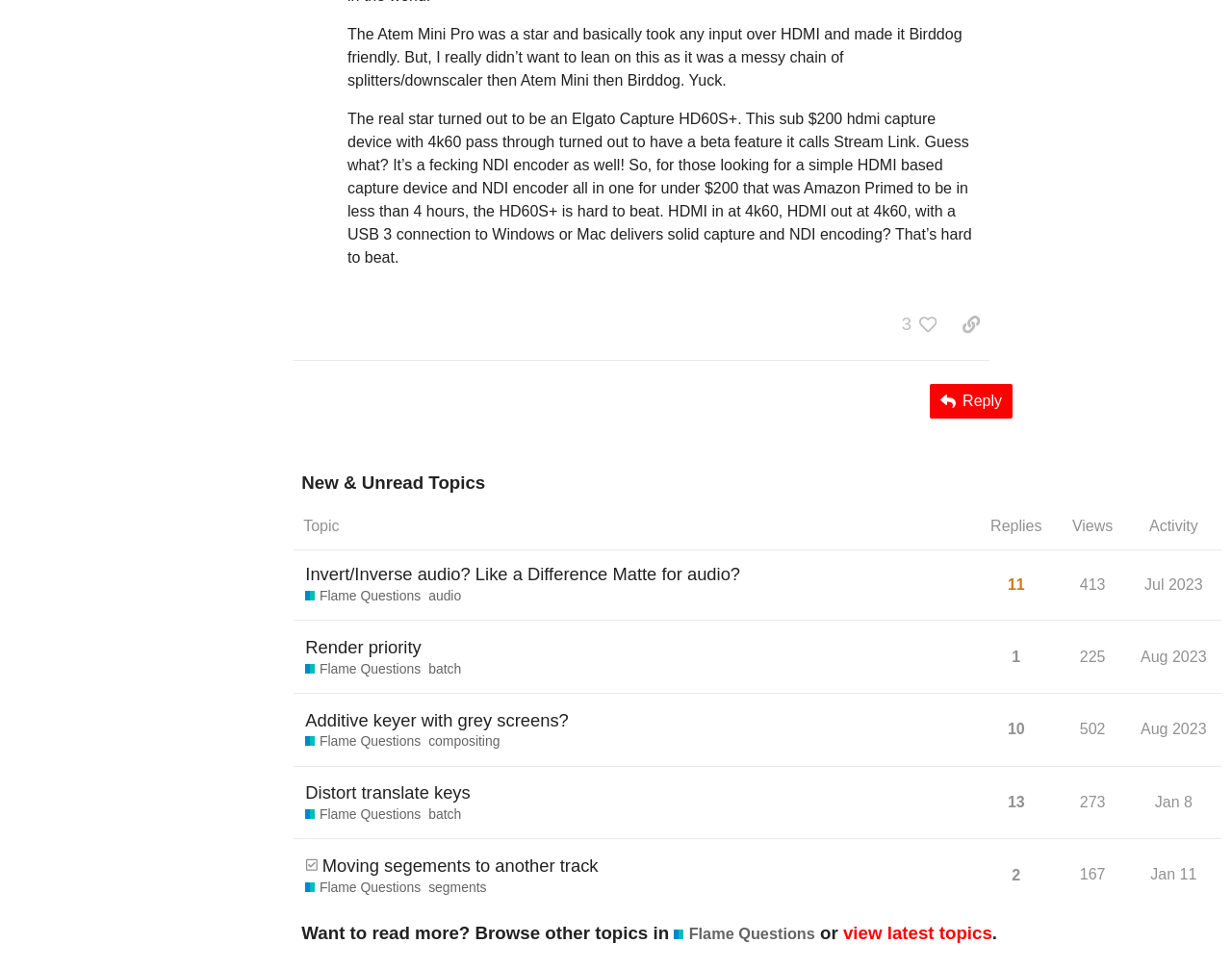Locate the bounding box coordinates of the element that should be clicked to fulfill the instruction: "Reply to the post".

[0.754, 0.396, 0.822, 0.432]